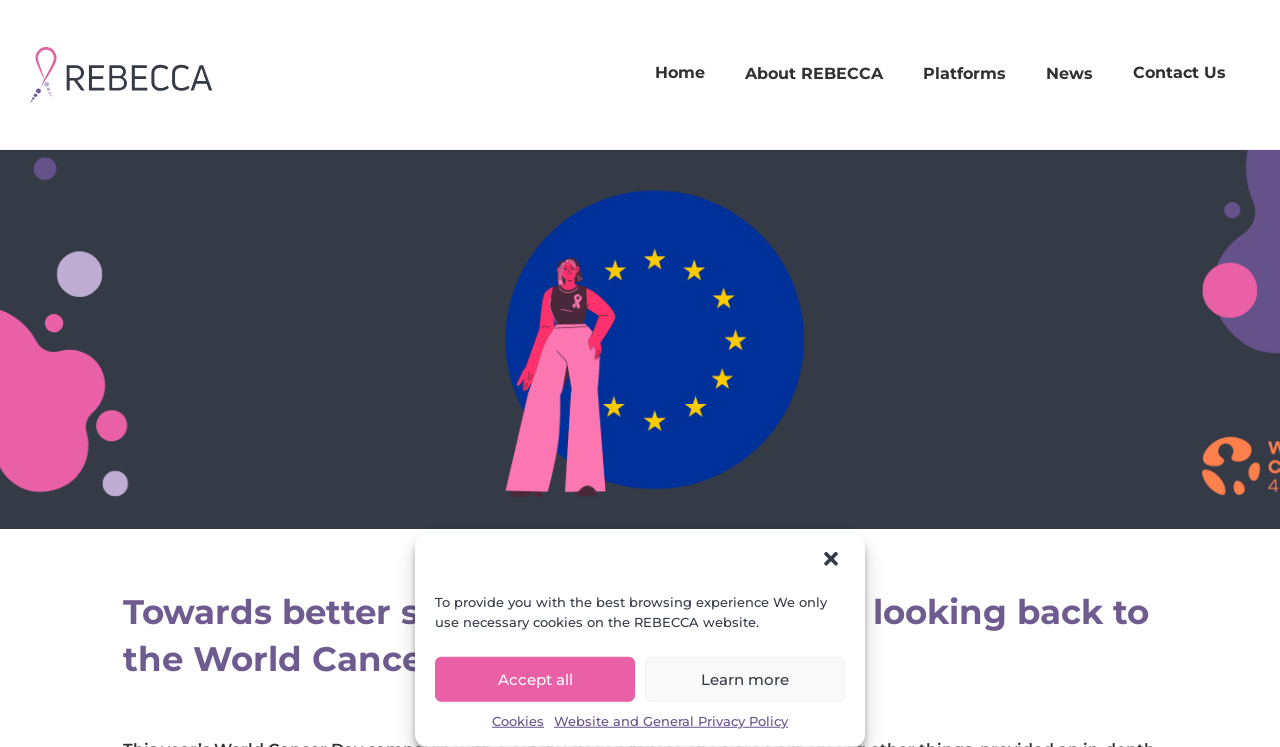Give a one-word or one-phrase response to the question:
What is the date of the World Cancer Day 2023 results?

March 13, 2023